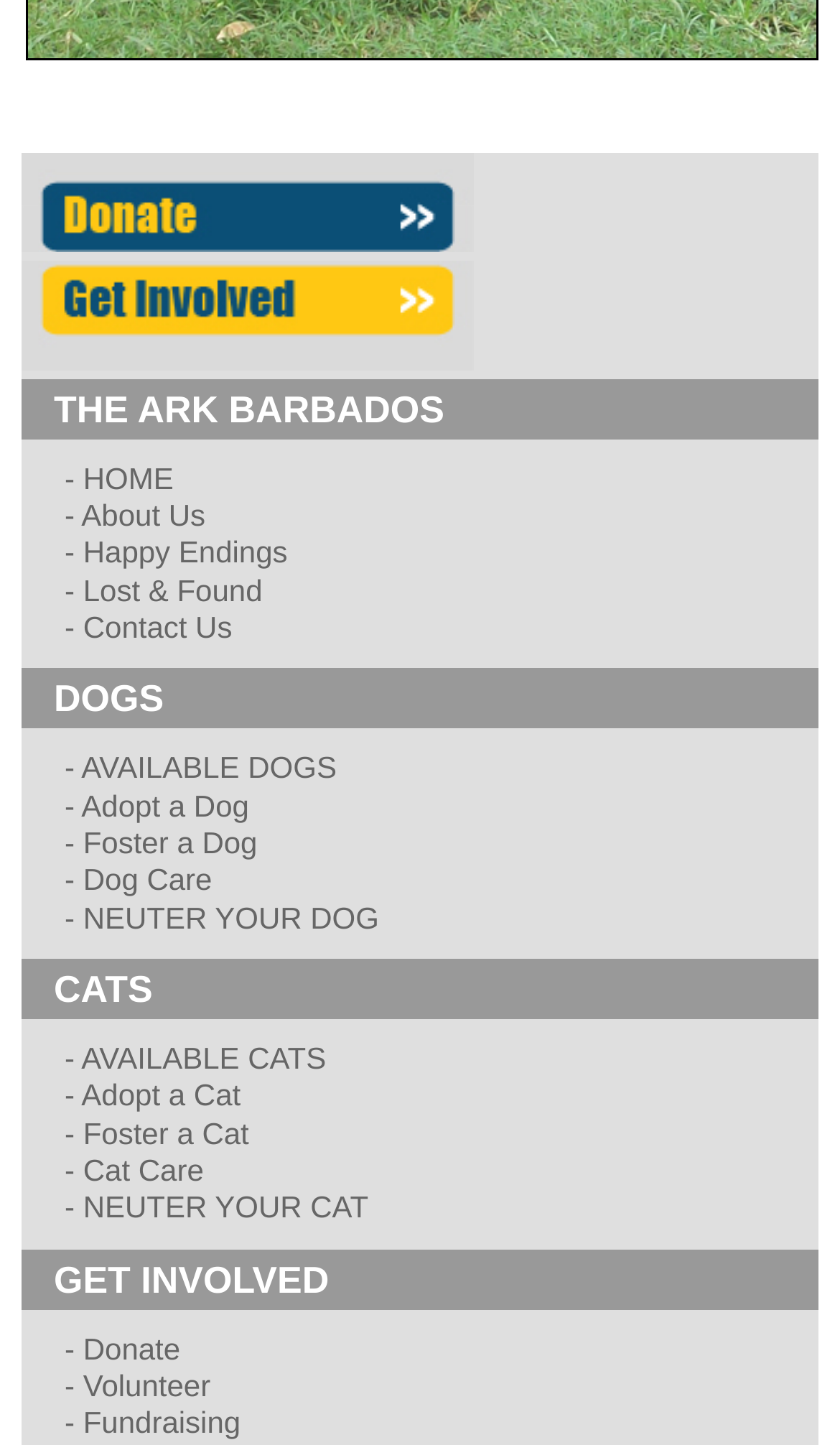Find the bounding box coordinates of the element to click in order to complete this instruction: "Go to the Home page". The bounding box coordinates must be four float numbers between 0 and 1, denoted as [left, top, right, bottom].

None